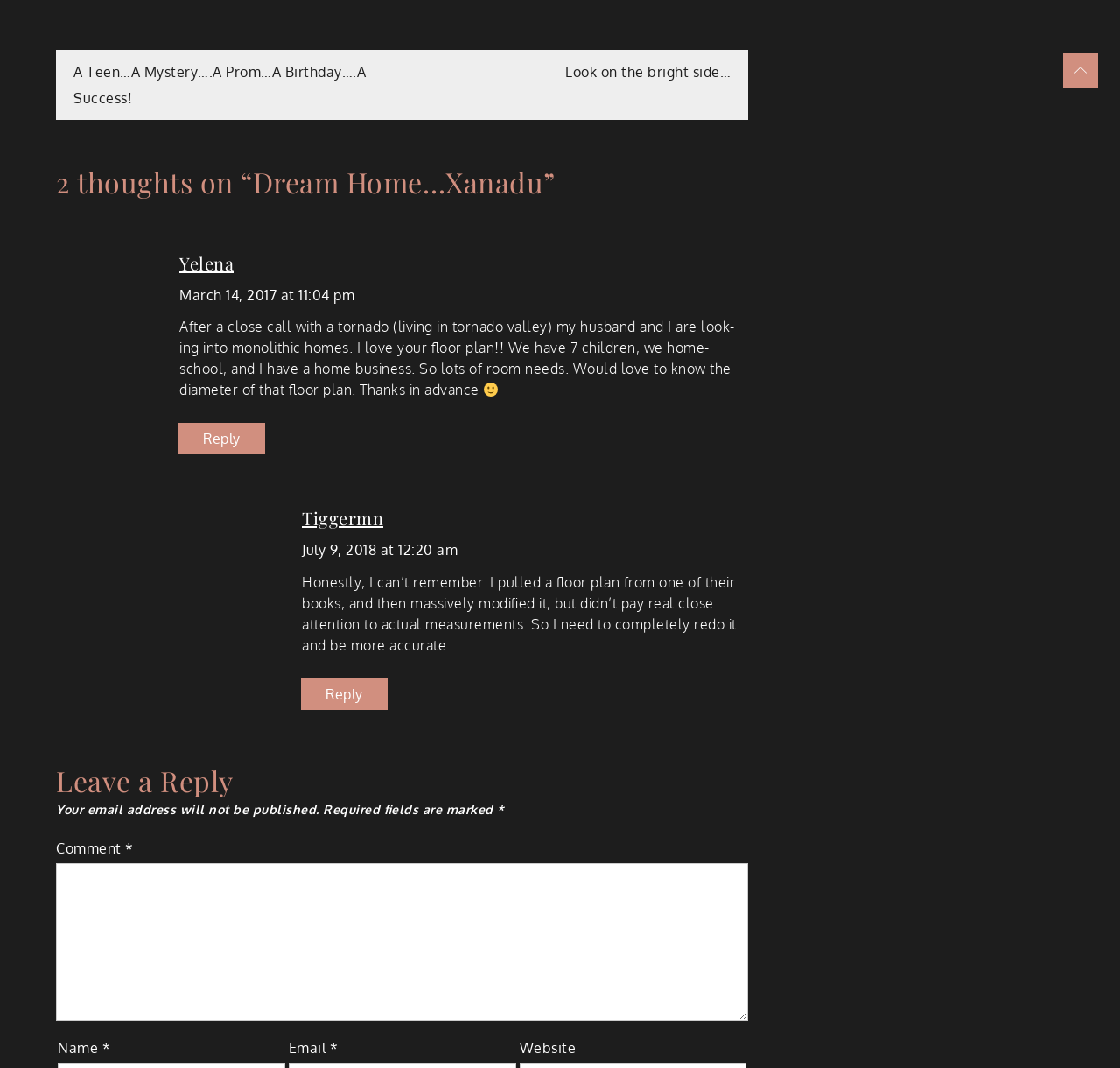Determine the bounding box coordinates of the clickable area required to perform the following instruction: "Leave a comment". The coordinates should be represented as four float numbers between 0 and 1: [left, top, right, bottom].

[0.05, 0.808, 0.668, 0.956]